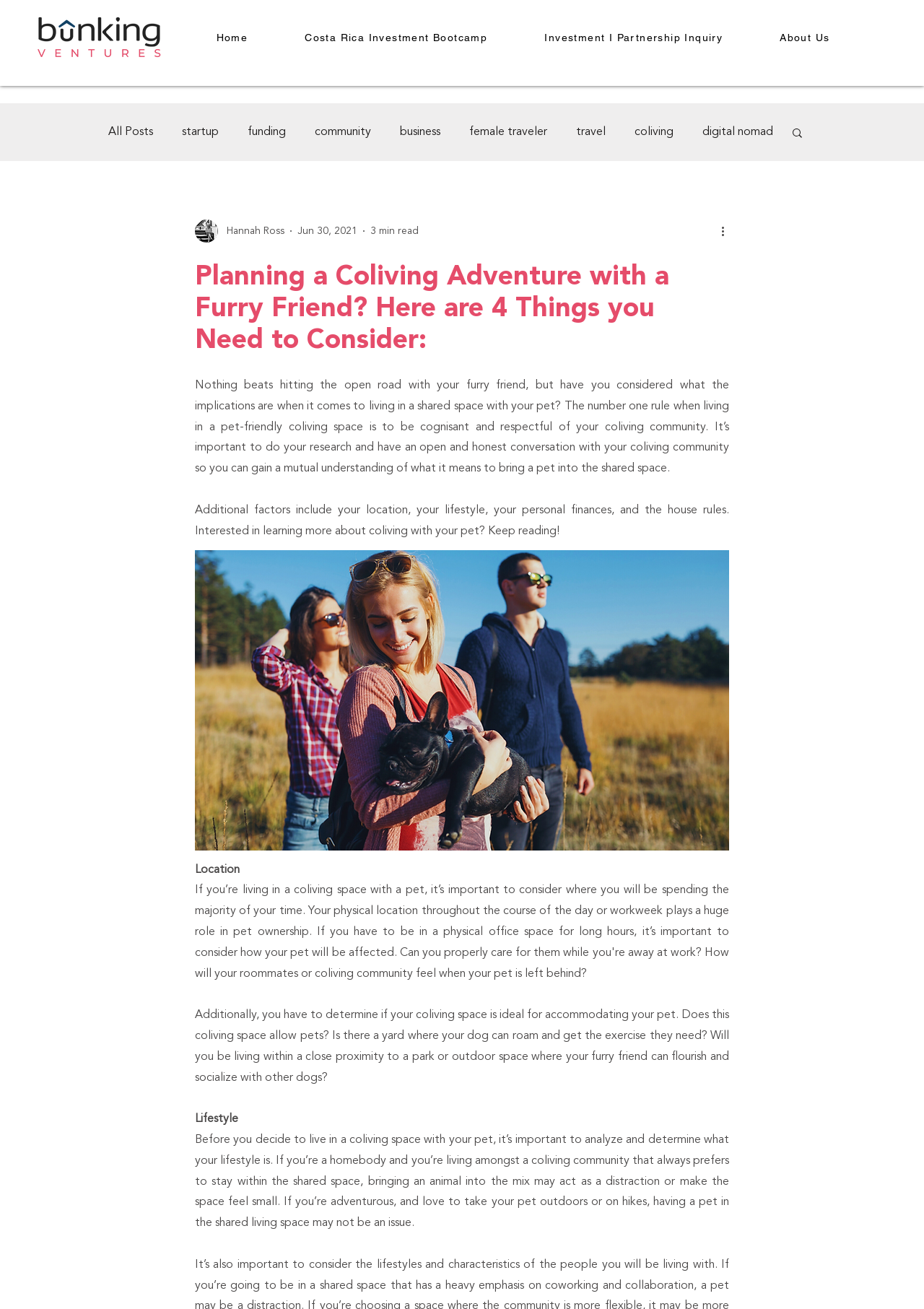Identify the bounding box coordinates of the section to be clicked to complete the task described by the following instruction: "Read more about the author". The coordinates should be four float numbers between 0 and 1, formatted as [left, top, right, bottom].

[0.211, 0.168, 0.236, 0.185]